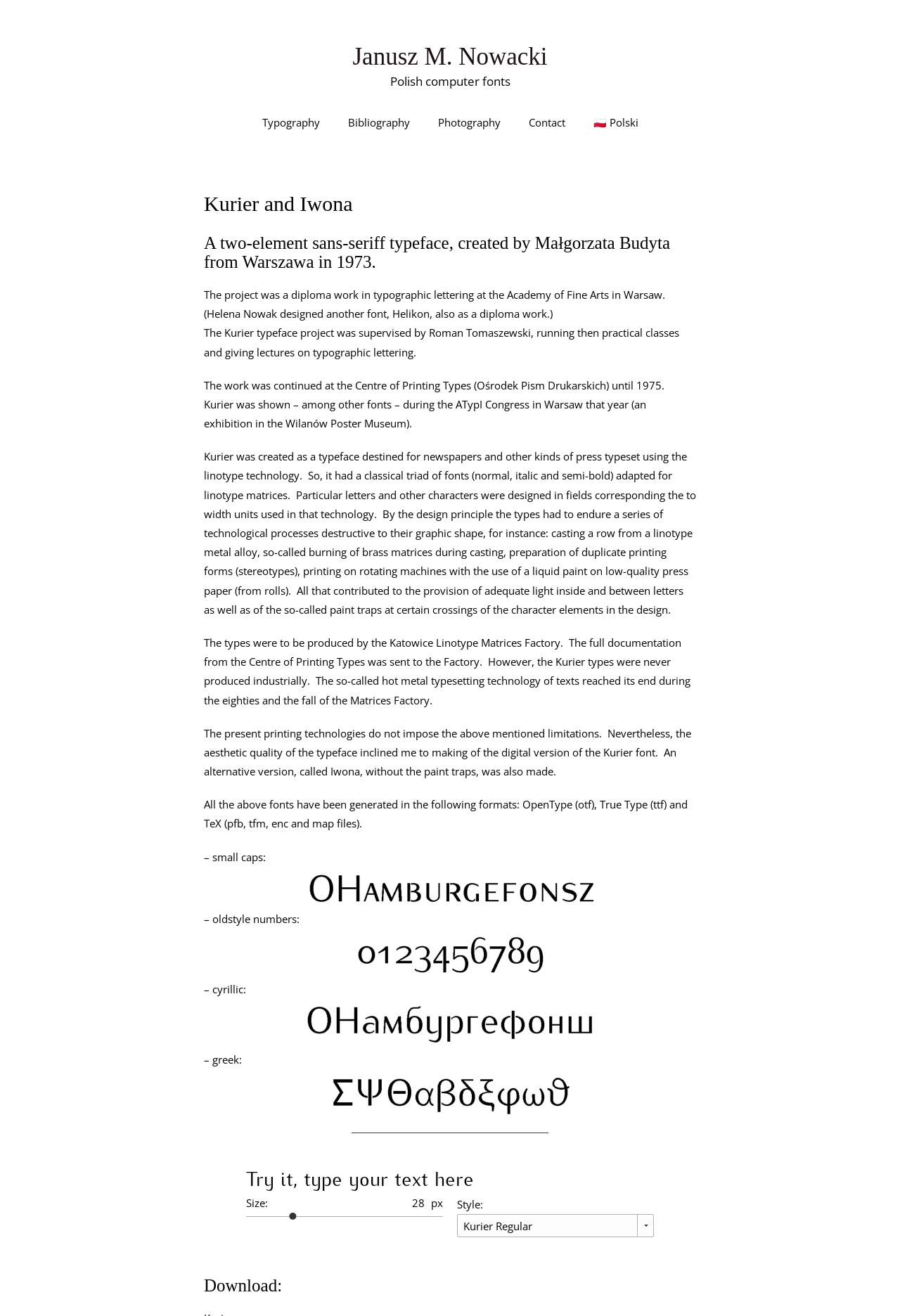What is the alternative version of the Kurier font?
Please respond to the question with a detailed and well-explained answer.

According to the webpage, 'An alternative version, called Iwona, without the paint traps, was also made.' This indicates that Iwona is the alternative version of the Kurier font.